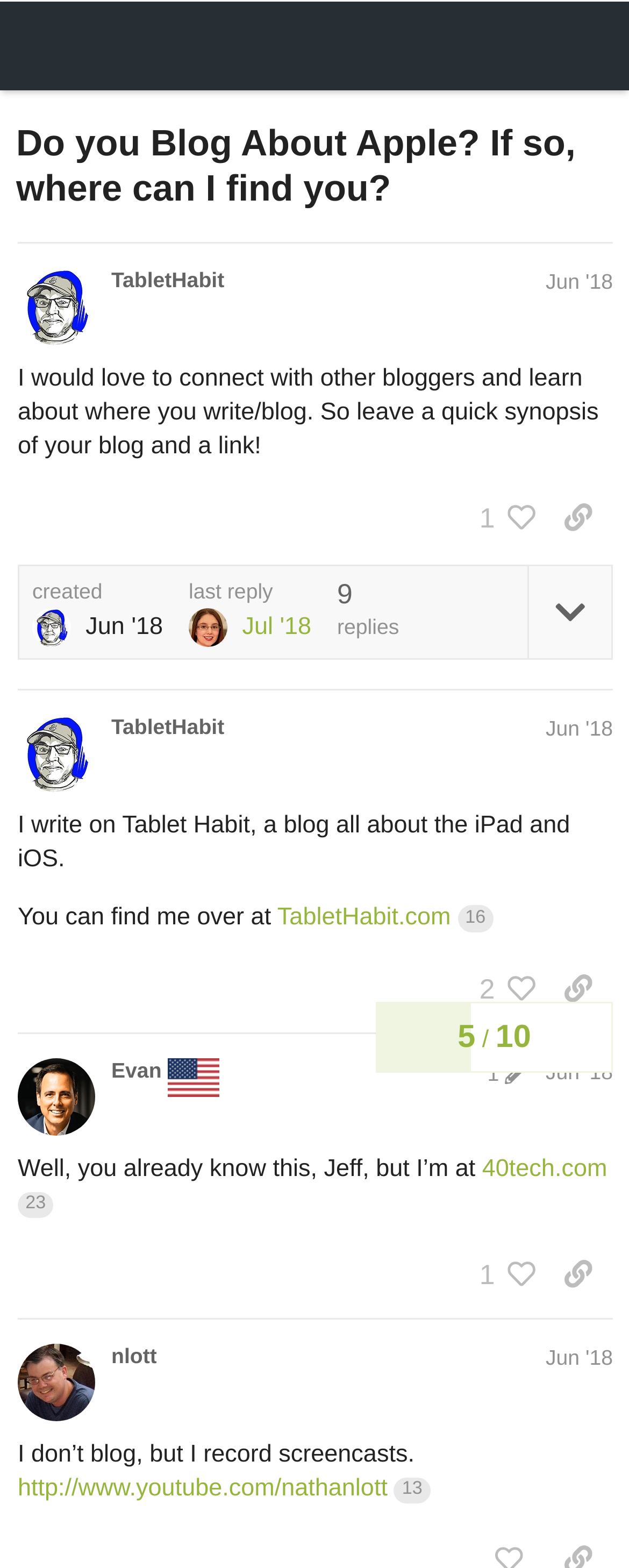Locate the bounding box coordinates of the element I should click to achieve the following instruction: "Leave a quick synopsis of your blog and a link".

[0.028, 0.231, 0.952, 0.292]